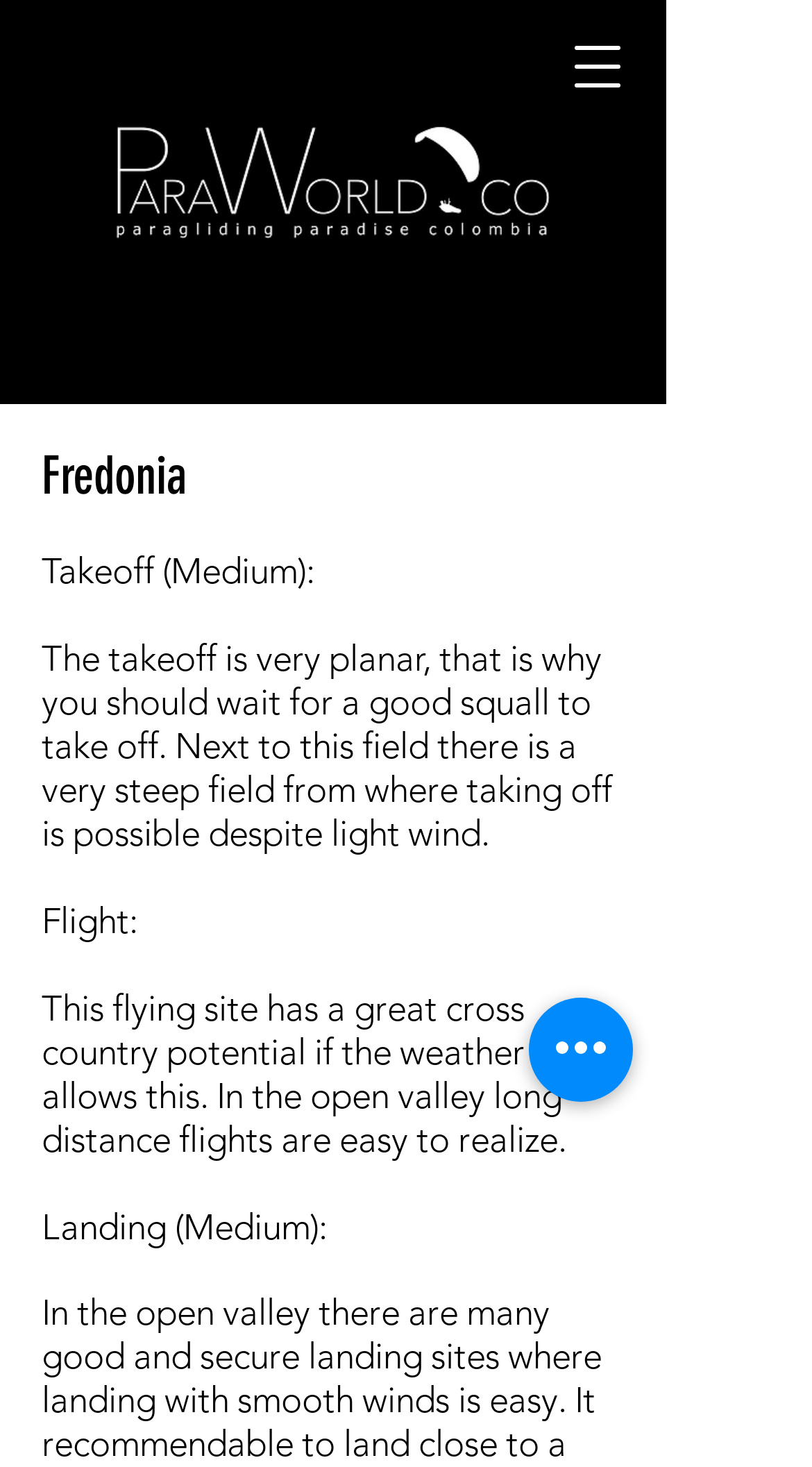What is the name of the flying site?
Based on the visual content, answer with a single word or a brief phrase.

Fredonia